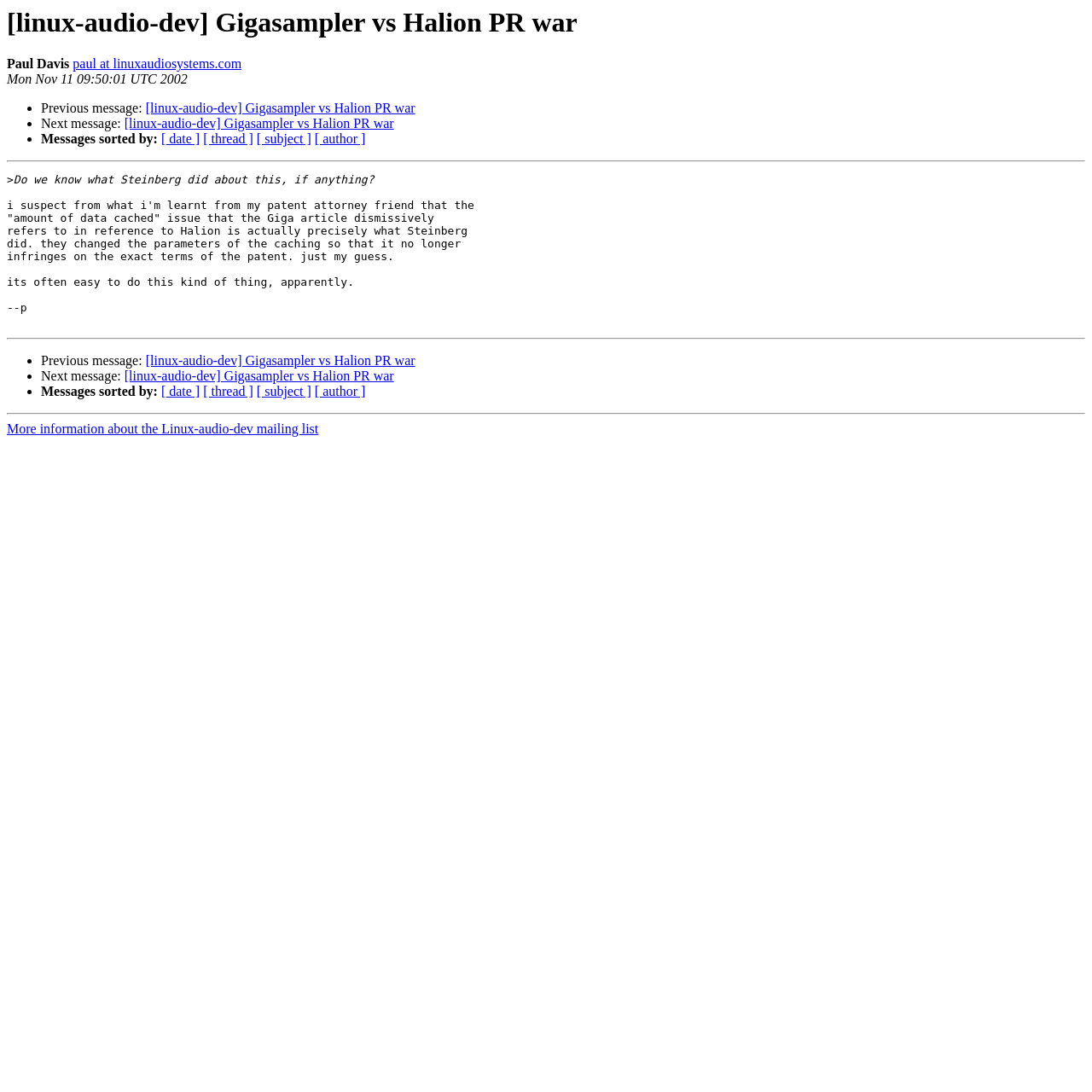Respond with a single word or phrase:
What is the date of the message?

Mon Nov 11 09:50:01 UTC 2002